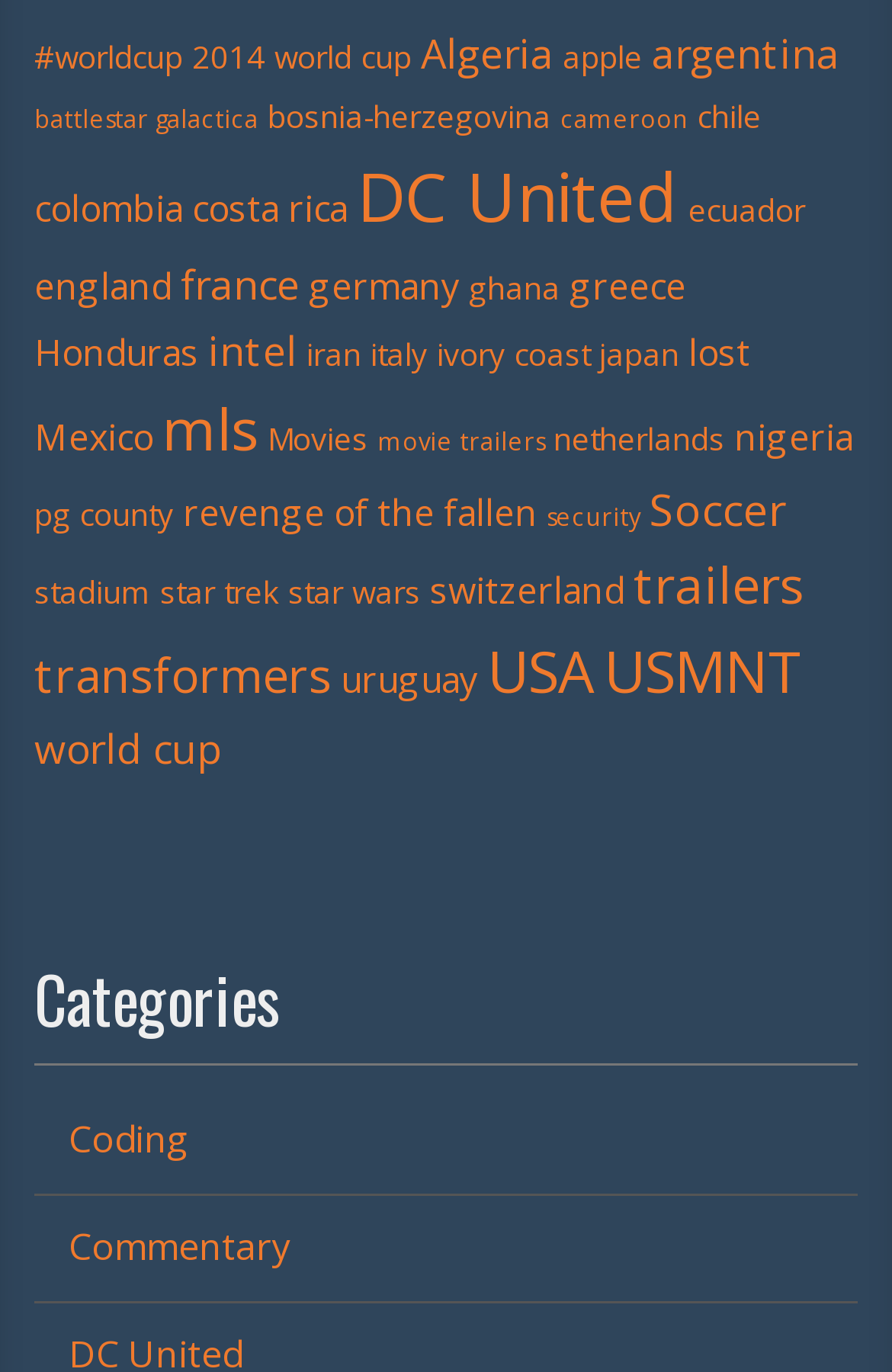Find and indicate the bounding box coordinates of the region you should select to follow the given instruction: "Explore the link for USA".

[0.546, 0.461, 0.667, 0.517]